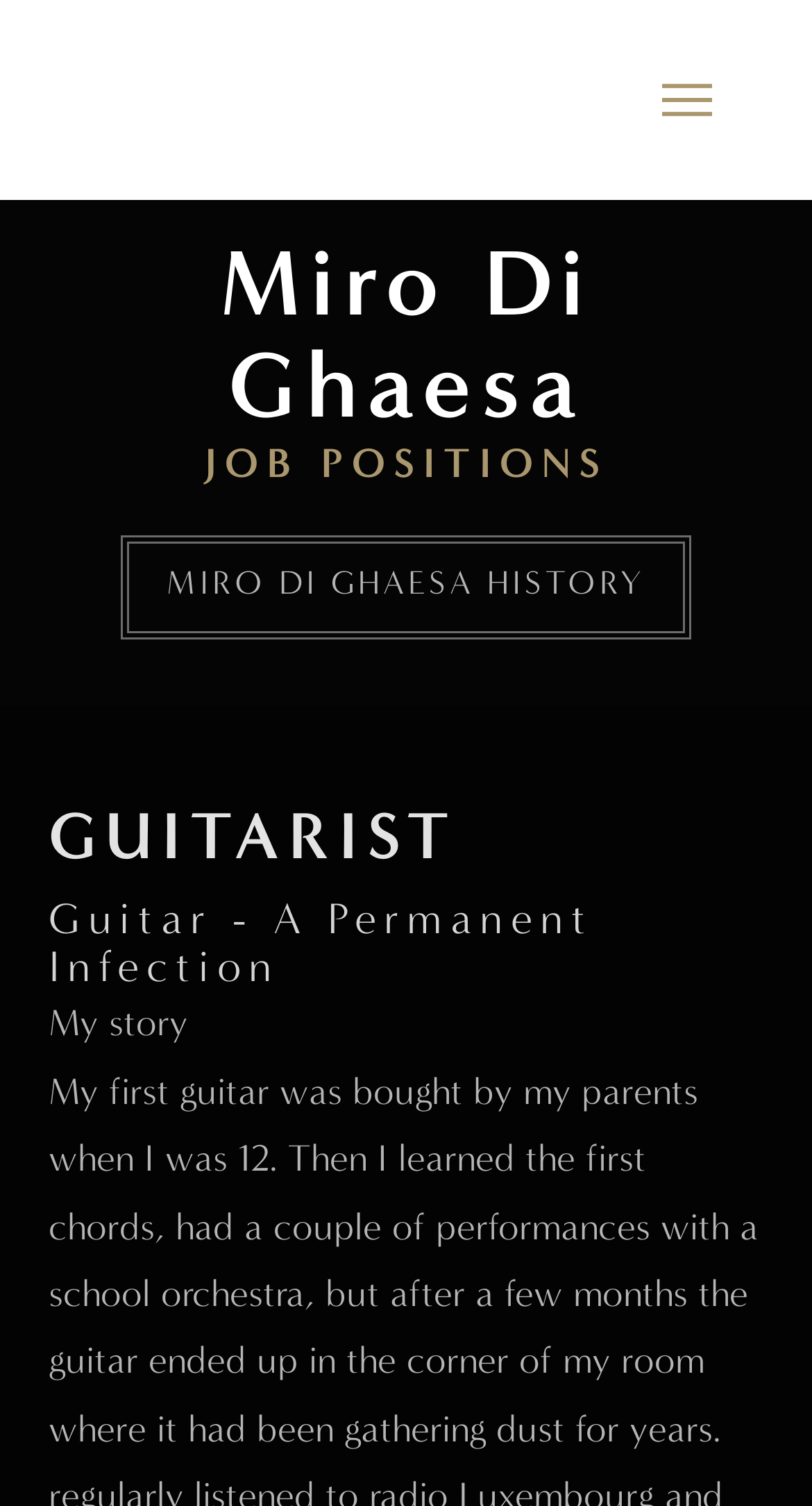Provide a brief response to the question using a single word or phrase: 
What is the first word of the text about Miro Di Ghaesa's story?

My